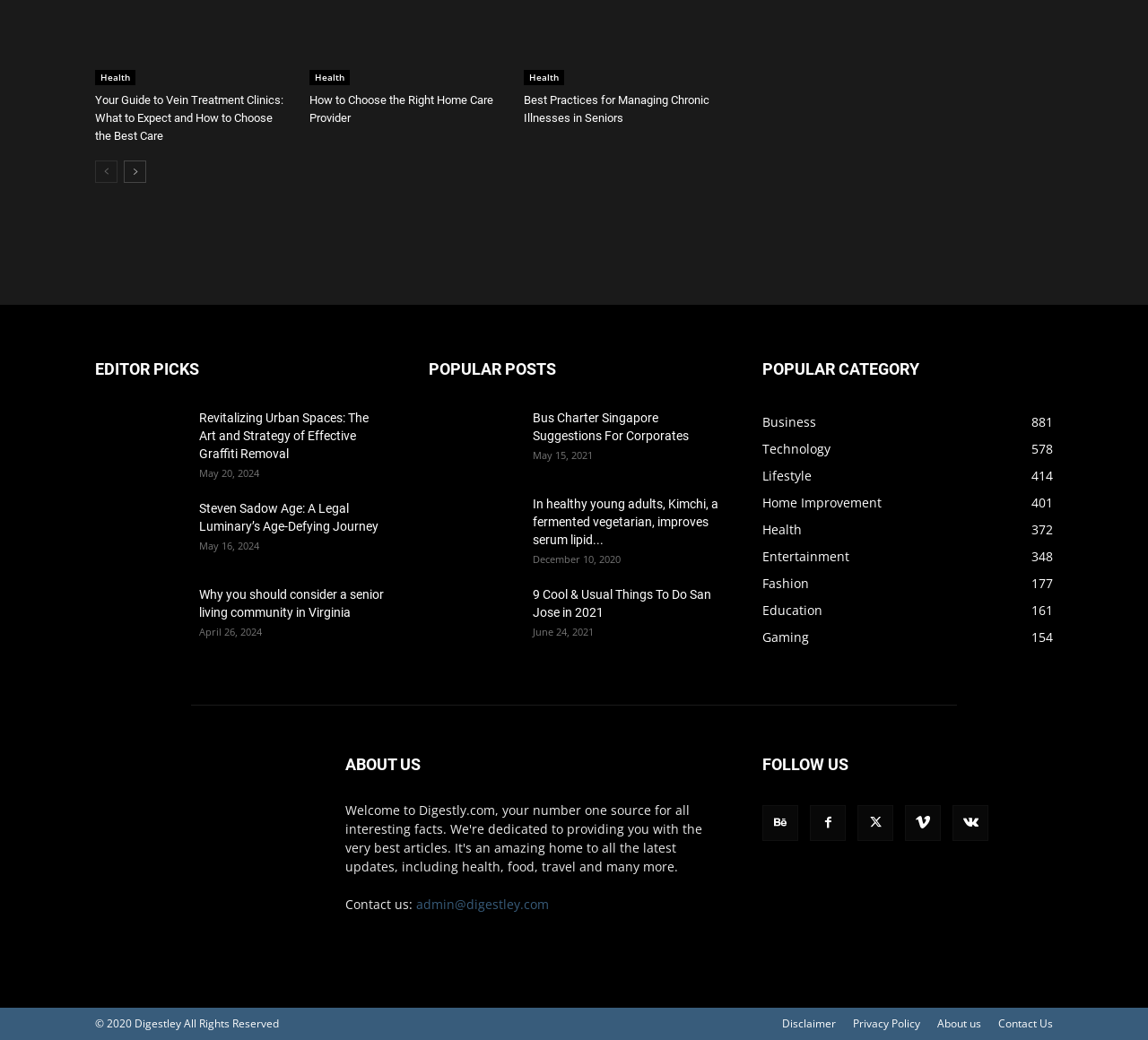Determine the bounding box coordinates of the target area to click to execute the following instruction: "read the article about 'Revitalizing Urban Spaces: The Art and Strategy of Effective Graffiti Removal'."

[0.173, 0.393, 0.336, 0.445]